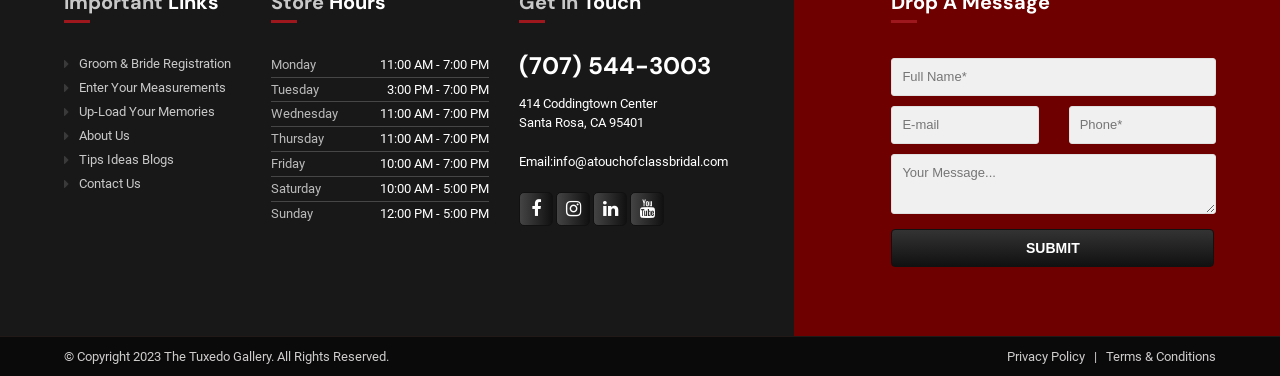Identify the bounding box coordinates of the clickable region necessary to fulfill the following instruction: "View About Us". The bounding box coordinates should be four float numbers between 0 and 1, i.e., [left, top, right, bottom].

[0.062, 0.343, 0.188, 0.38]